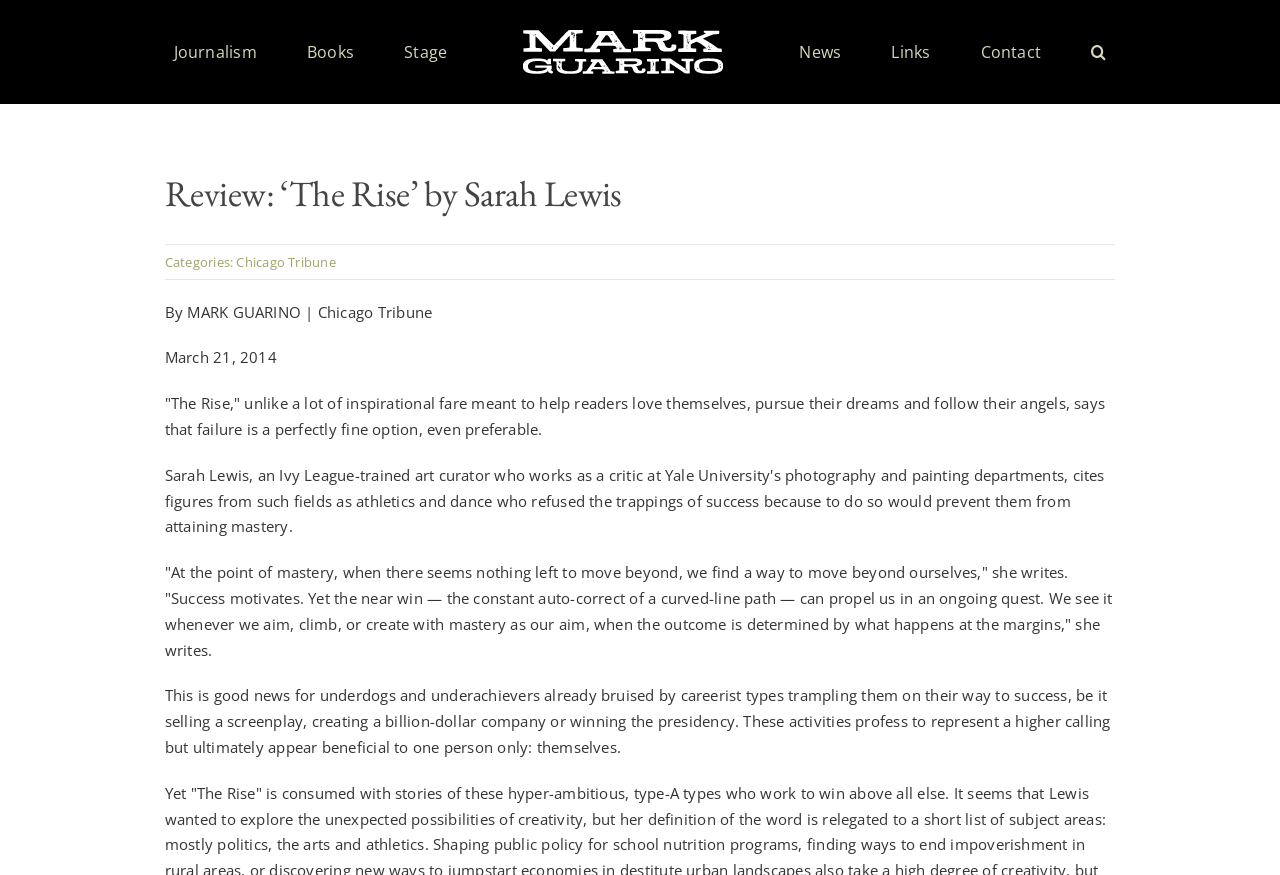Could you specify the bounding box coordinates for the clickable section to complete the following instruction: "Click on the 'Mark Guarino Logo' link"?

[0.409, 0.034, 0.565, 0.085]